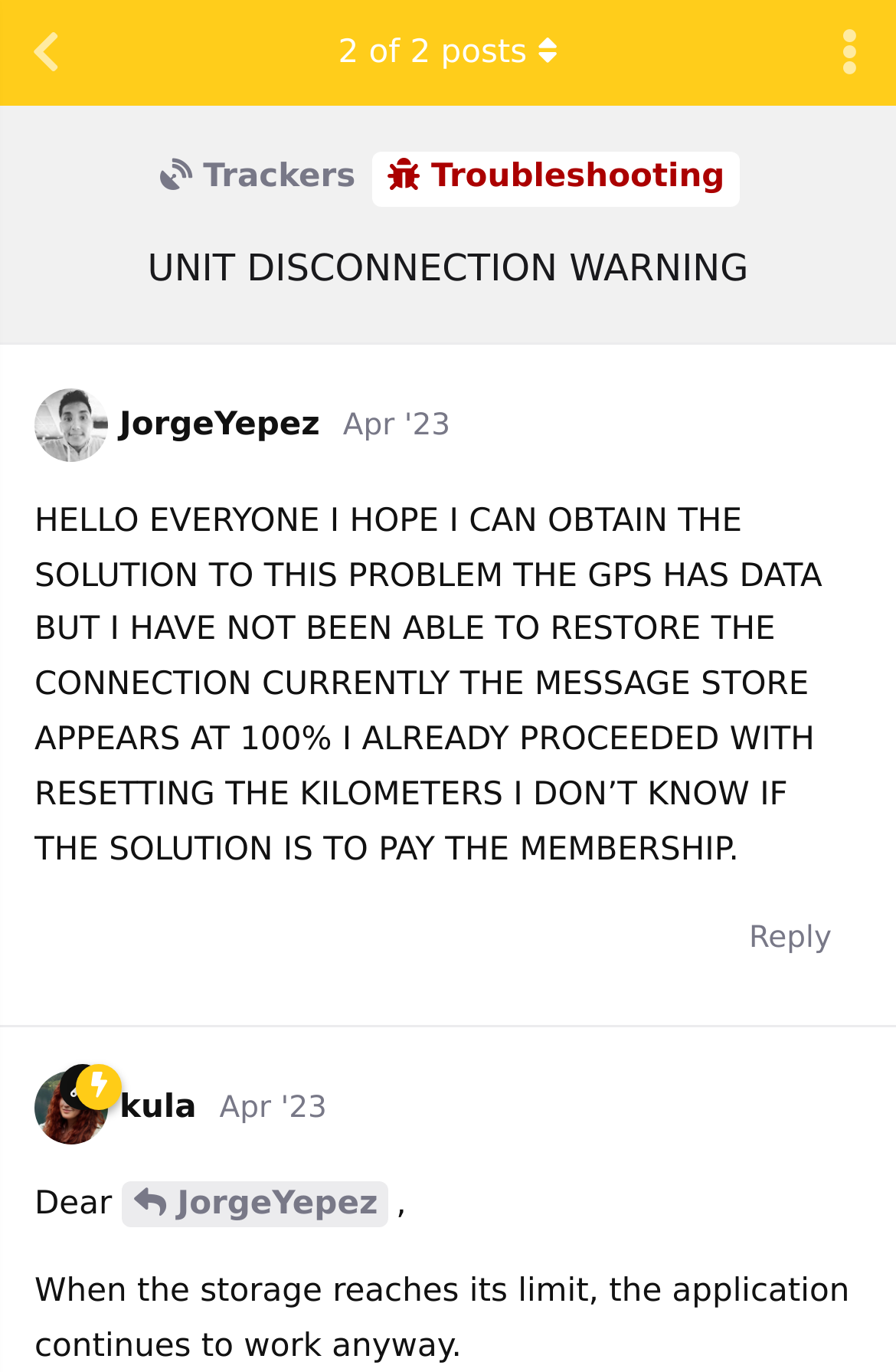What is the topic of the original post?
Answer with a single word or phrase by referring to the visual content.

Unit Disconnection Warning